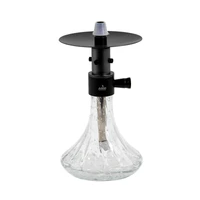Is the hose included with the hookah?
Using the visual information from the image, give a one-word or short-phrase answer.

No